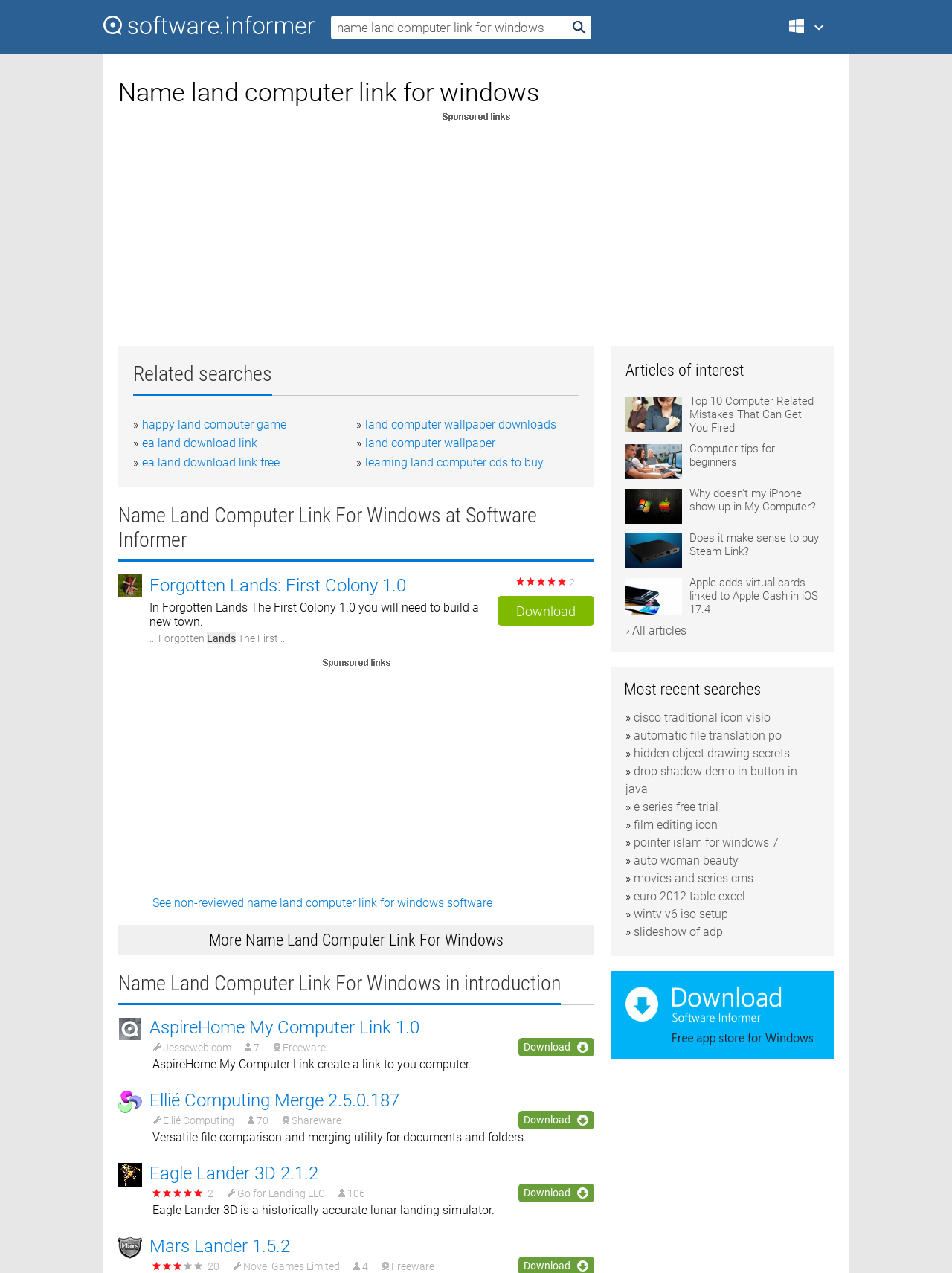What is the name of the first software listed on the page?
Answer with a single word or short phrase according to what you see in the image.

Forgotten Lands: First Colony